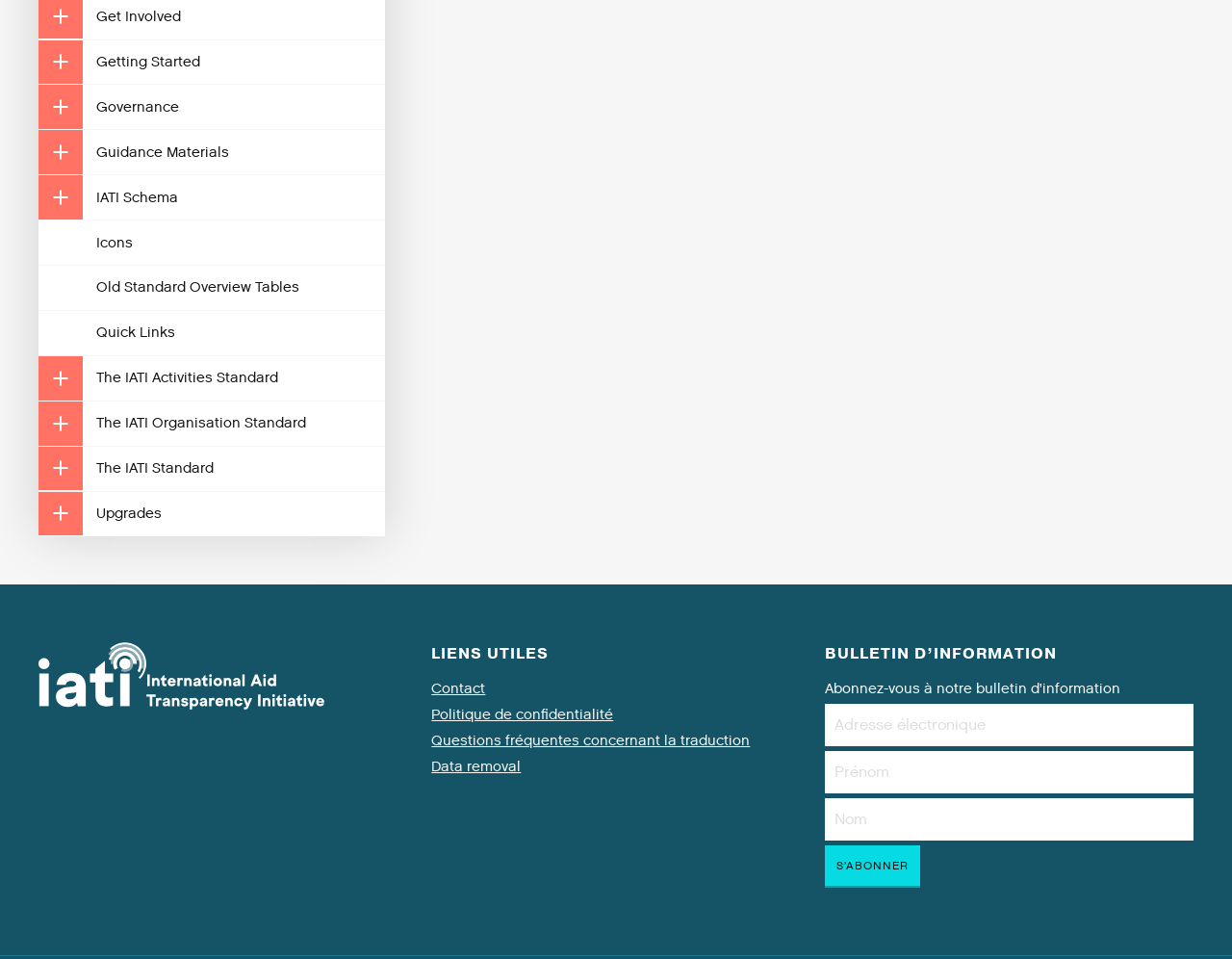Use a single word or phrase to answer the question:
How many links are there under 'LIENS UTILES'?

4